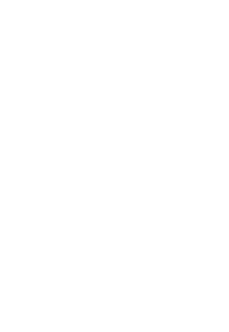What values does the backdrop emphasize?
Based on the screenshot, give a detailed explanation to answer the question.

The backdrop likely supports the firm's emphasis on trust and reliability, which are essential values in the legal industry, conveying a sense of professionalism and credibility to potential clients.